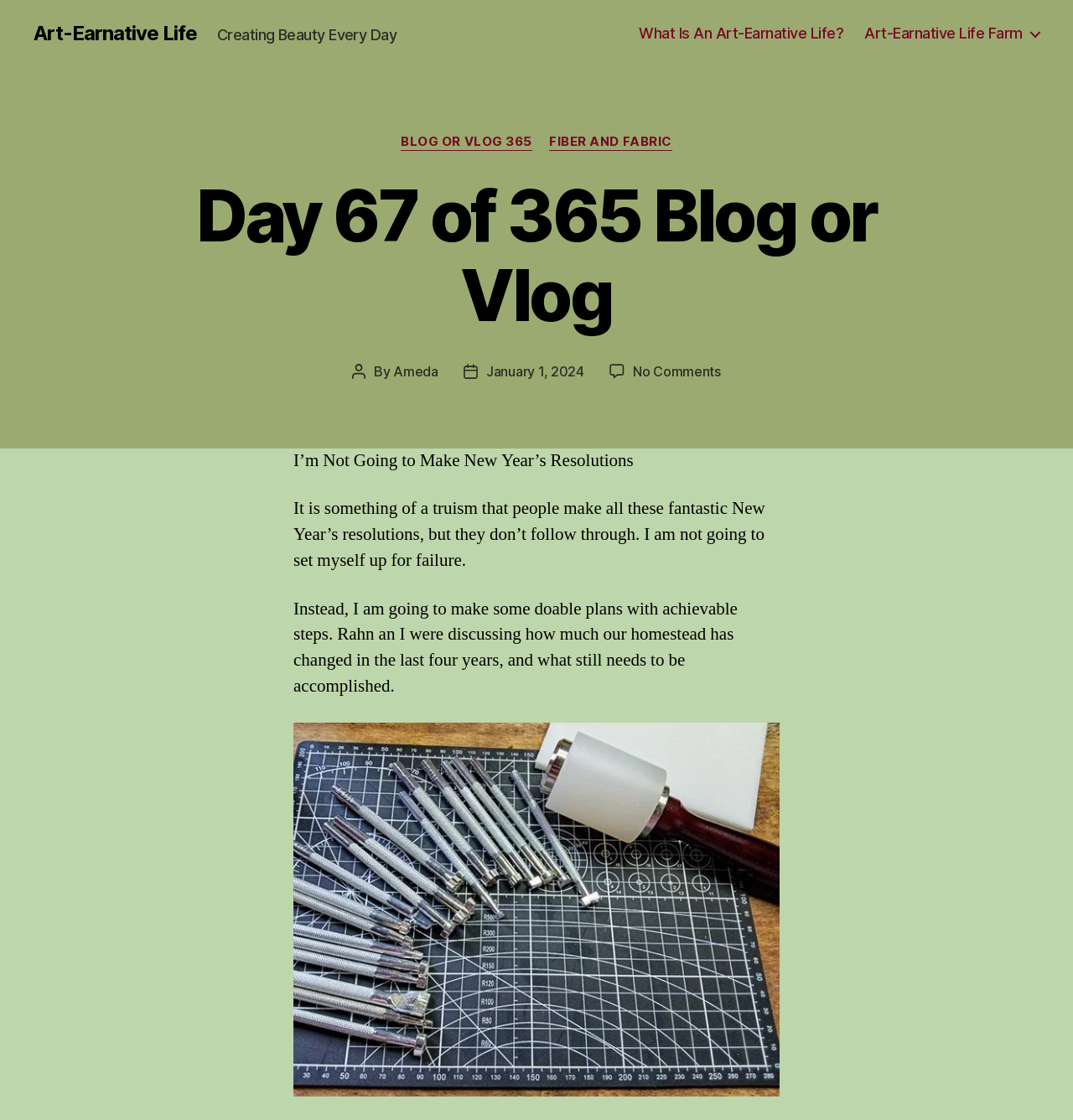What is the name of the author of this blog post?
Look at the image and respond with a single word or a short phrase.

Ameda